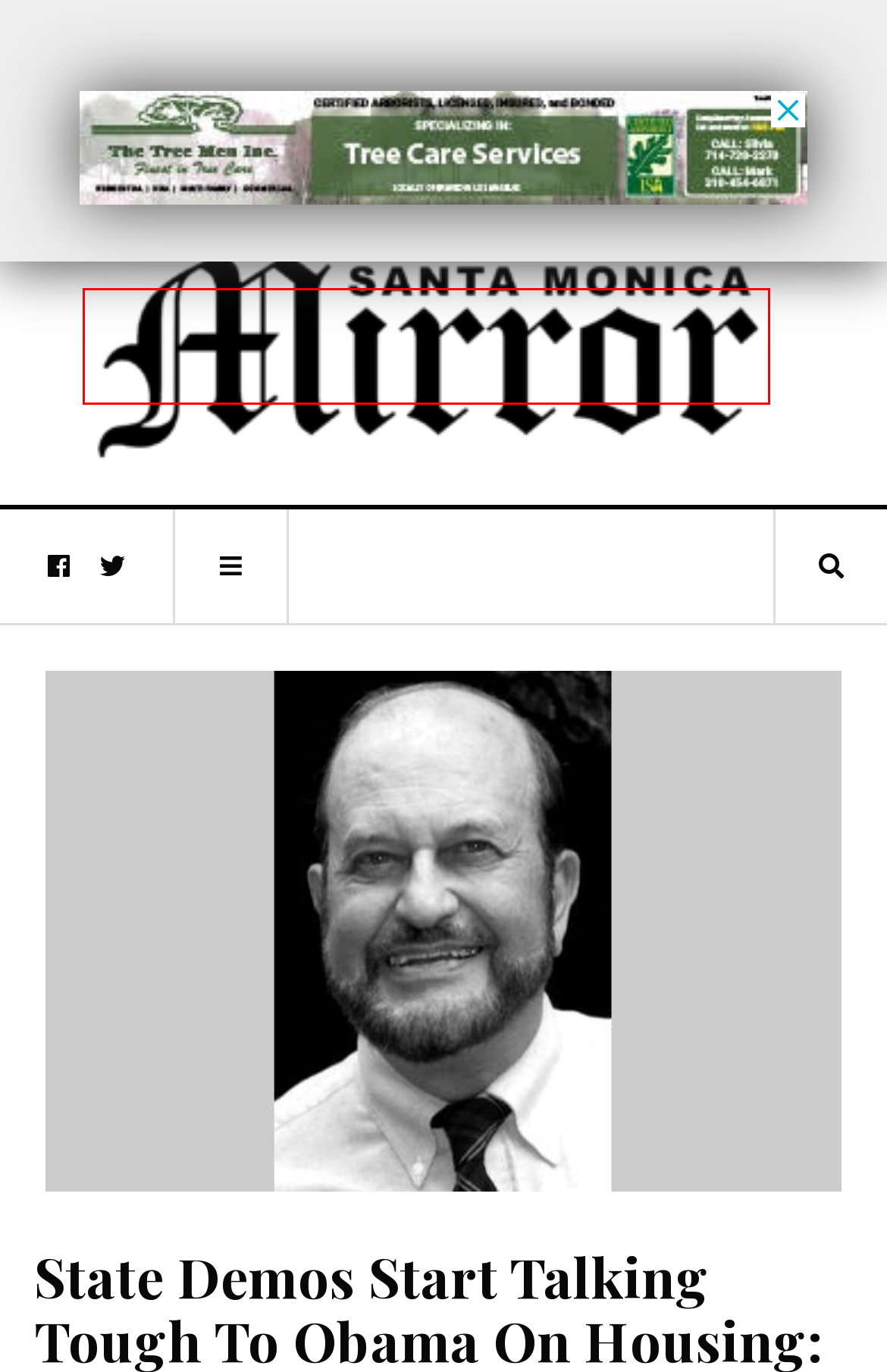You are given a webpage screenshot where a red bounding box highlights an element. Determine the most fitting webpage description for the new page that loads after clicking the element within the red bounding box. Here are the candidates:
A. SM.a.r.t. Column: A Path Forward for Santa Monica: Part II - SM Mirror
B. Hang-Ten Therapeutics-Surf Therapy for Kids: Catching Waves and Finding your Calm - SM Mirror
C. SM.a.r.t. Column: BLINK NOW! - SM Mirror
D. SM.a.r.t Column: ARB Courage (Part 2 of 2) - SM Mirror
E. SM.a.r.t. Column: Shape Up - On Steroids - SM Mirror
F. SM Mirror - Breaking News, Latest News, and Videos
G. Juneteenth Art Exhibition Set for Abbot Kinney Boulevard - SM Mirror
H. 2024 Summer Camp Guide - SM Mirror

F